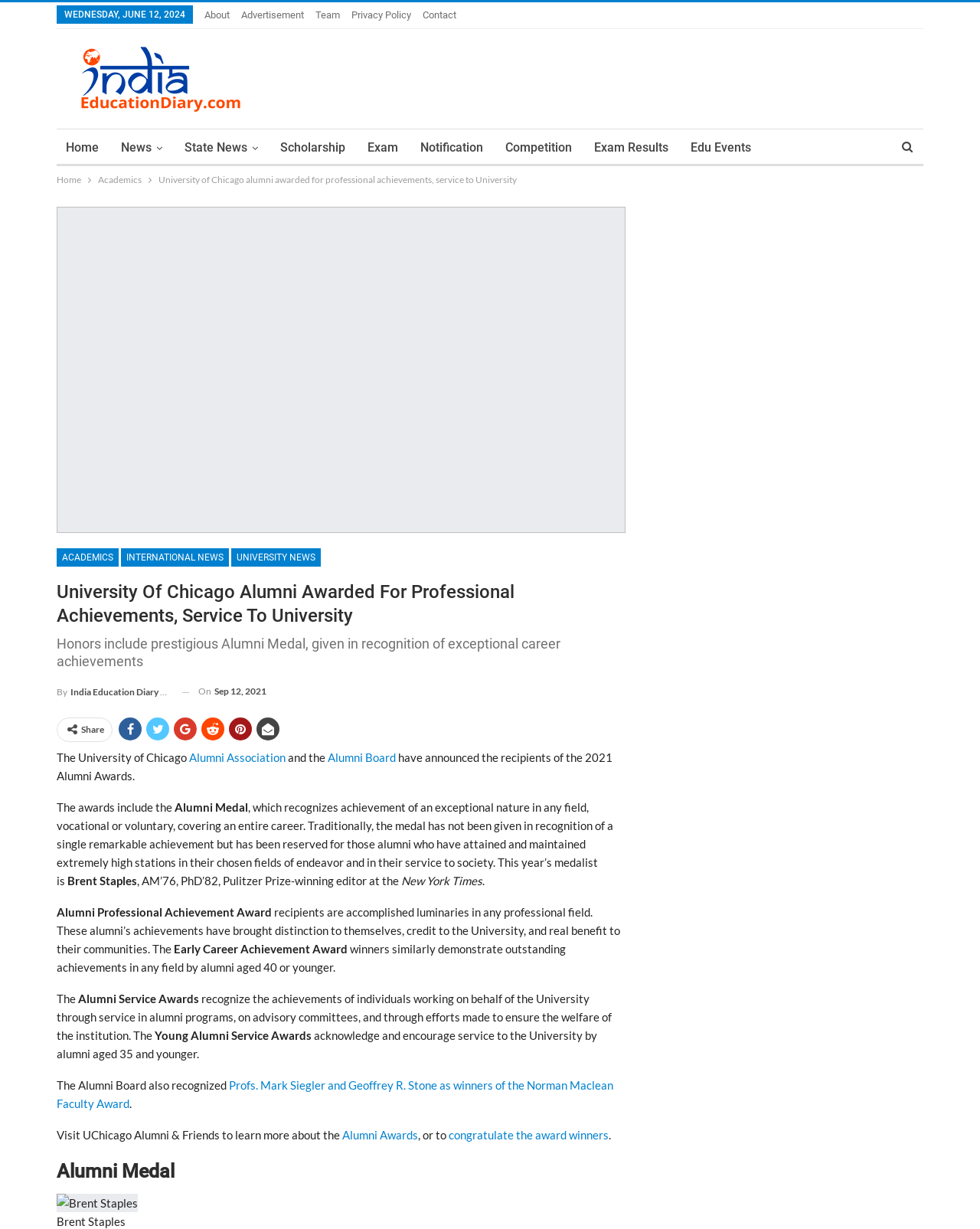Locate the bounding box coordinates of the area you need to click to fulfill this instruction: 'Contact Charles Hutchinson on Twitter'. The coordinates must be in the form of four float numbers ranging from 0 to 1: [left, top, right, bottom].

None